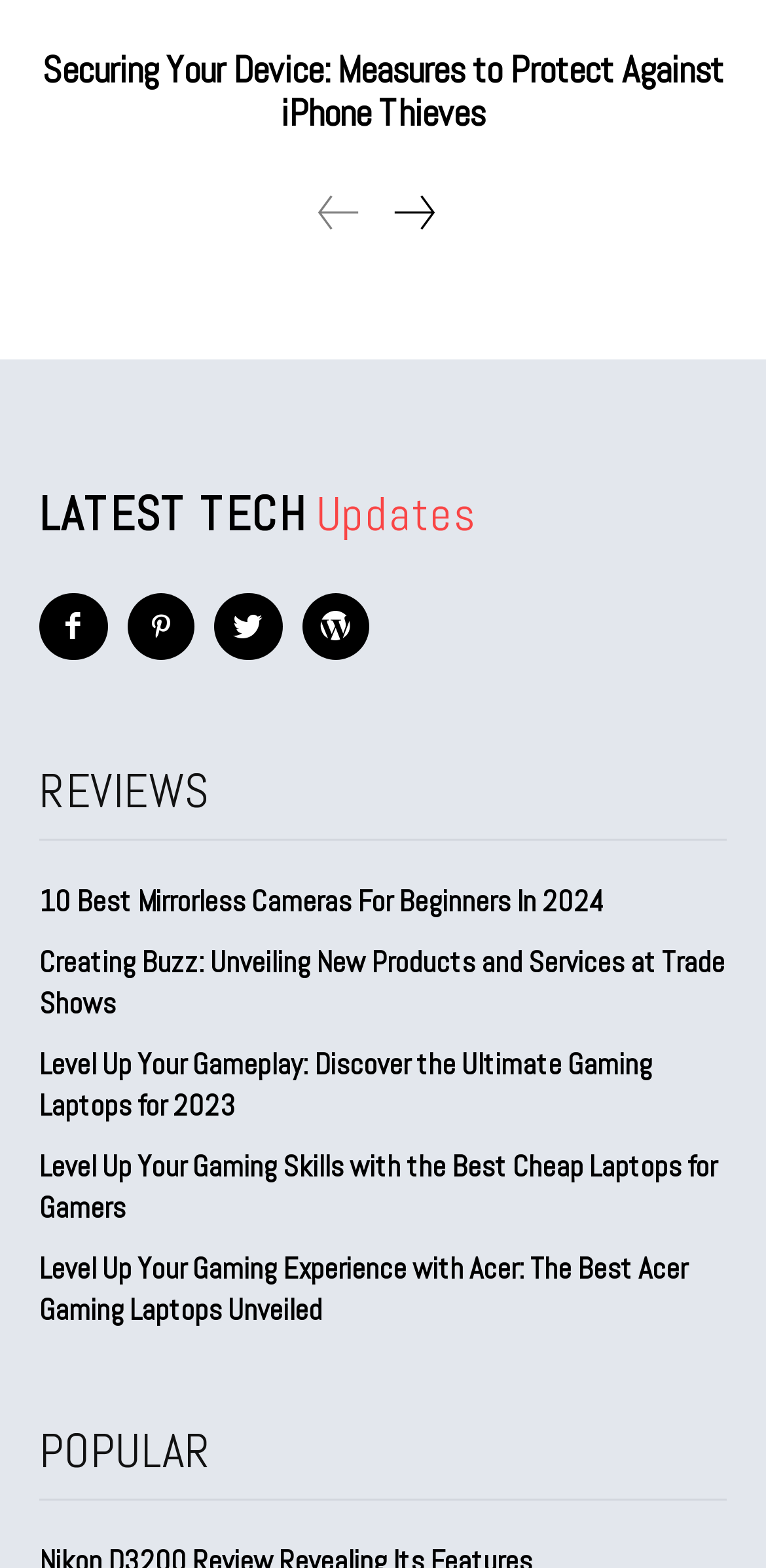Utilize the details in the image to give a detailed response to the question: What is the last category listed on the webpage?

The last category listed on the webpage is 'POPULAR', which is indicated by the heading 'POPULAR' at the bottom of the webpage.